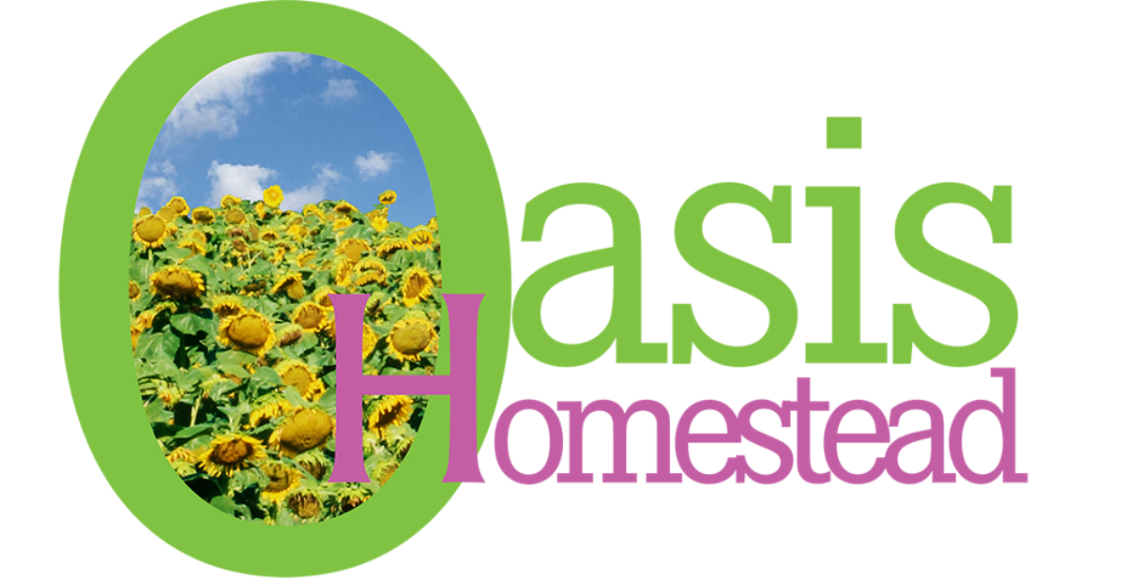Create an exhaustive description of the image.

This vibrant image features the logo of "Oasis Homestead," creatively designed with bold, colorful typography. The letter "O" is outlined in a bright green, encapsulating a lively scene of sunflowers against a clear blue sky. The main title "Oasis" is rendered in a playful green font, while "Homestead" is displayed in a soft pink, adding a warm touch to the logo. This design reflects the homestead's commitment to fresh, locally grown produce, and serves as an inviting introduction to their offerings, which include green beans, sweet corn, and more. The joyous imagery of sunflowers highlights the agricultural essence of Oasis Homestead, resonating with the community's connection to nature and farming.